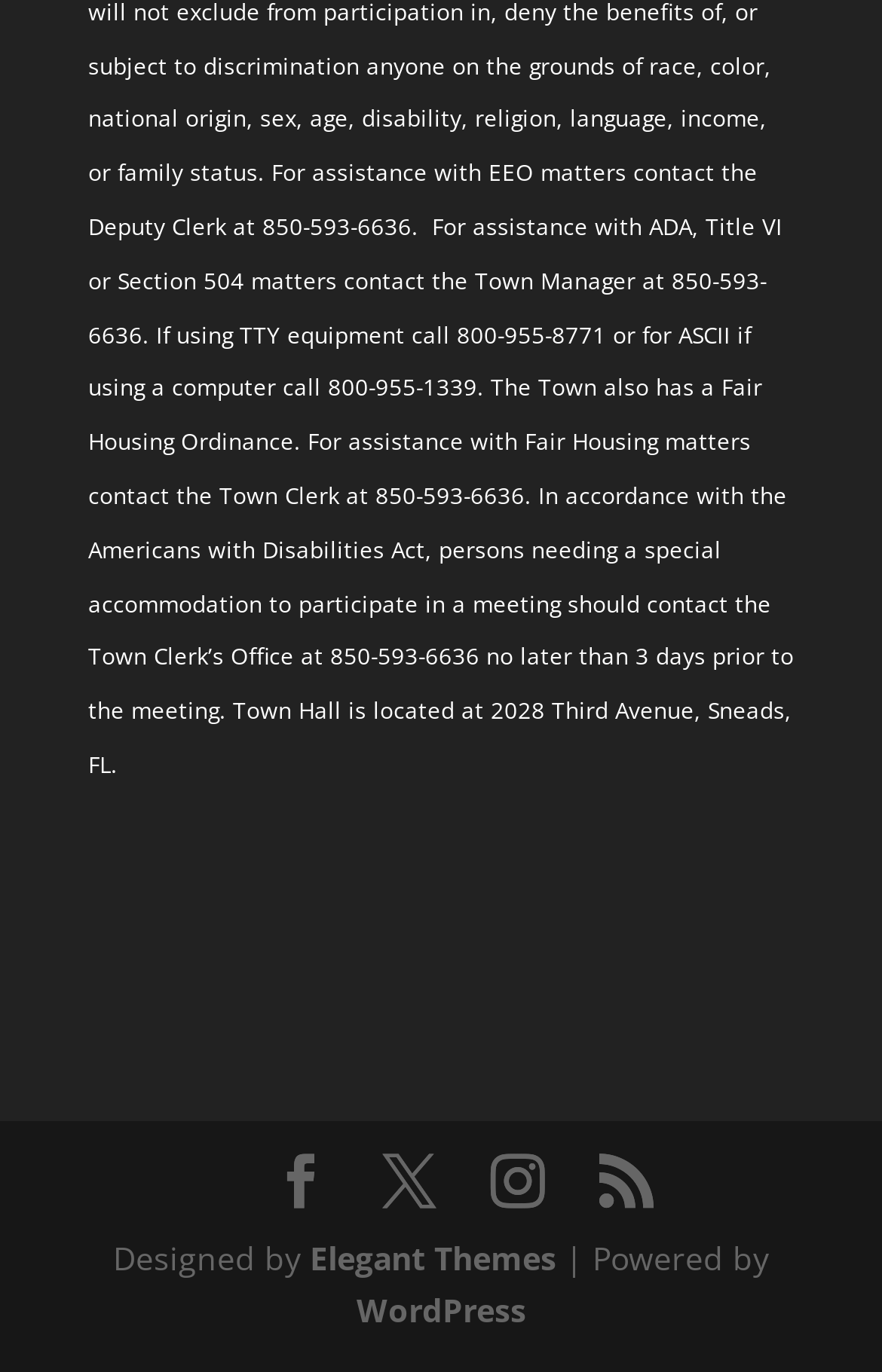Provide the bounding box coordinates of the HTML element this sentence describes: "Elegant Themes".

[0.351, 0.9, 0.631, 0.932]